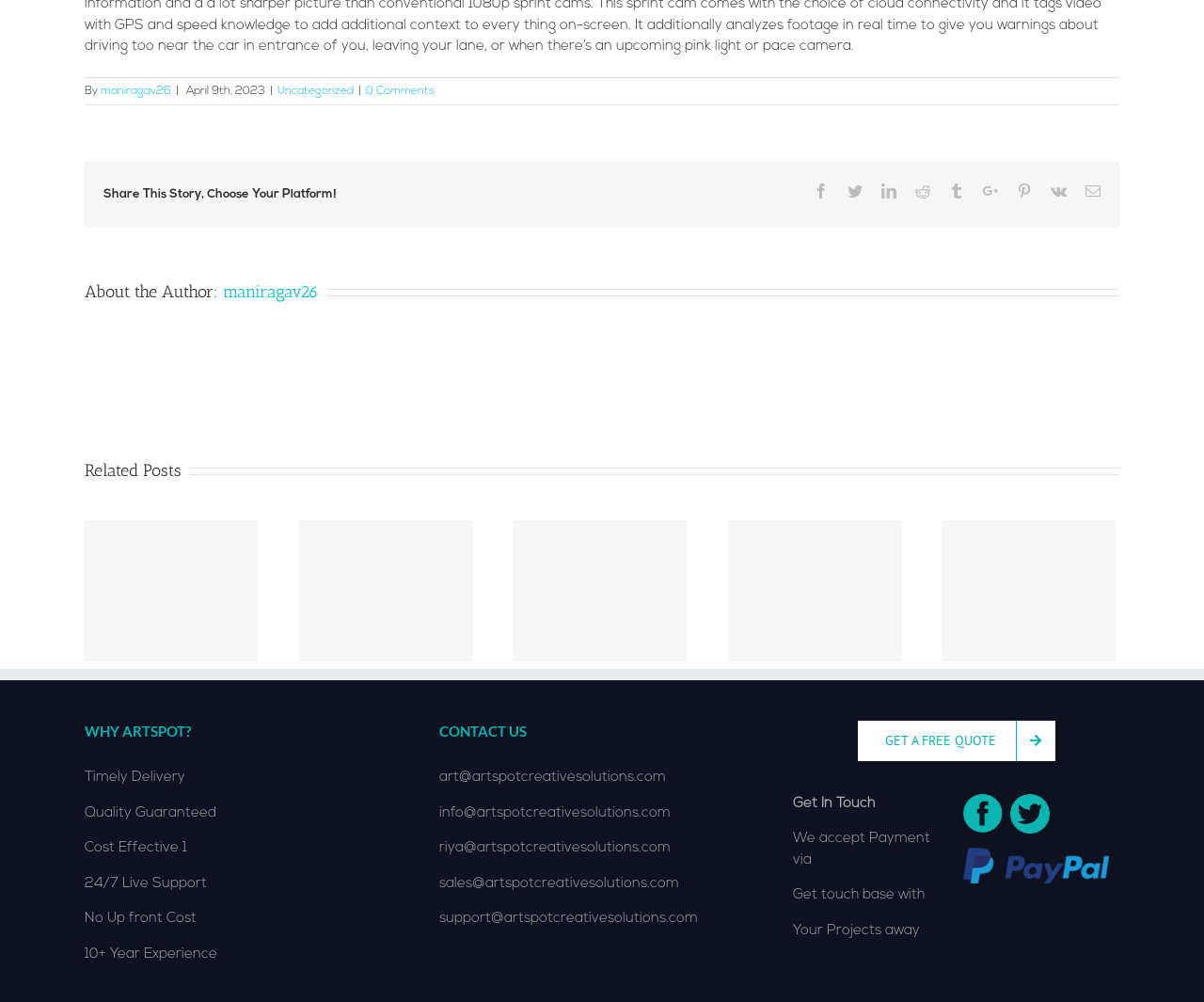Provide the bounding box coordinates of the HTML element described as: "0 Comments". The bounding box coordinates should be four float numbers between 0 and 1, i.e., [left, top, right, bottom].

[0.304, 0.085, 0.361, 0.096]